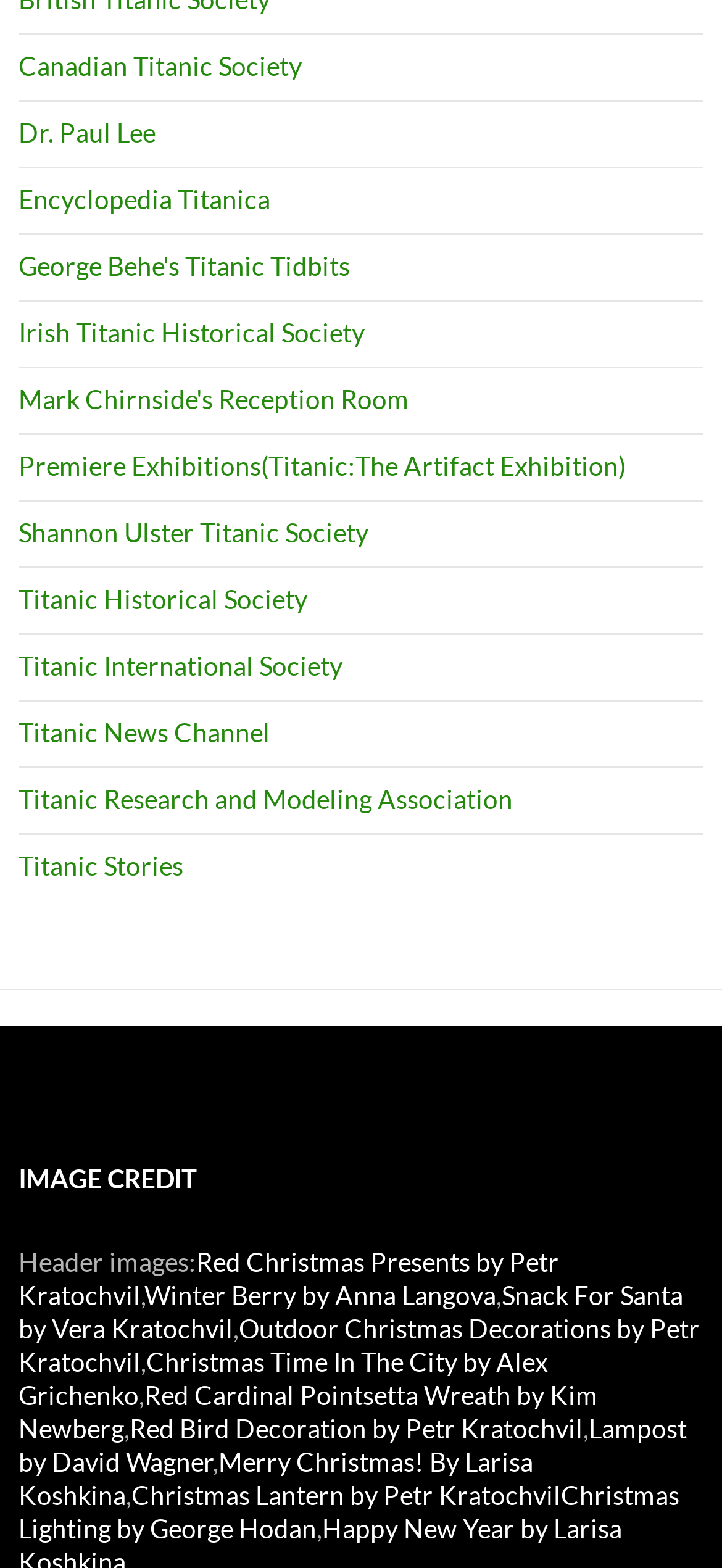Given the element description "George Behe's Titanic Tidbits" in the screenshot, predict the bounding box coordinates of that UI element.

[0.026, 0.159, 0.485, 0.179]